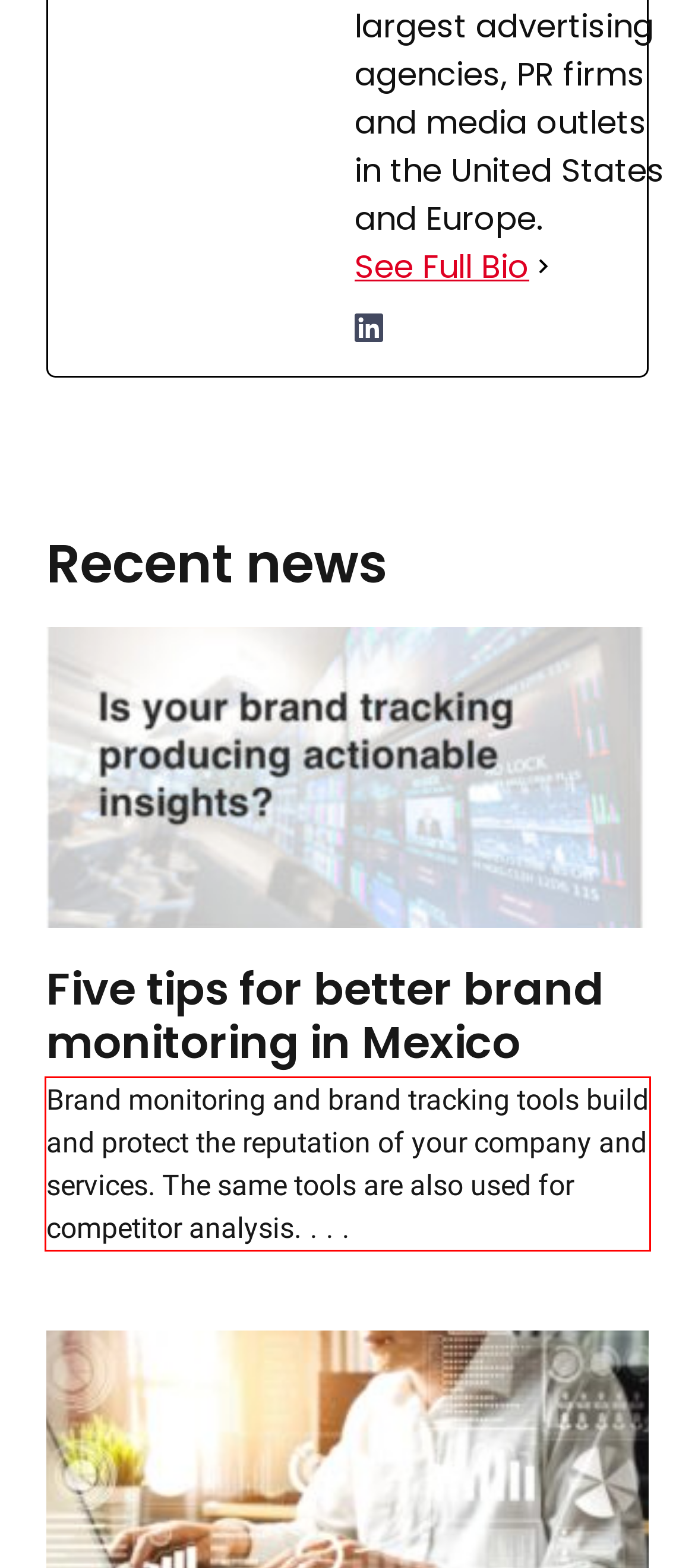You are provided with a screenshot of a webpage containing a red bounding box. Please extract the text enclosed by this red bounding box.

Brand monitoring and brand tracking tools build and protect the reputation of your company and services. The same tools are also used for competitor analysis.